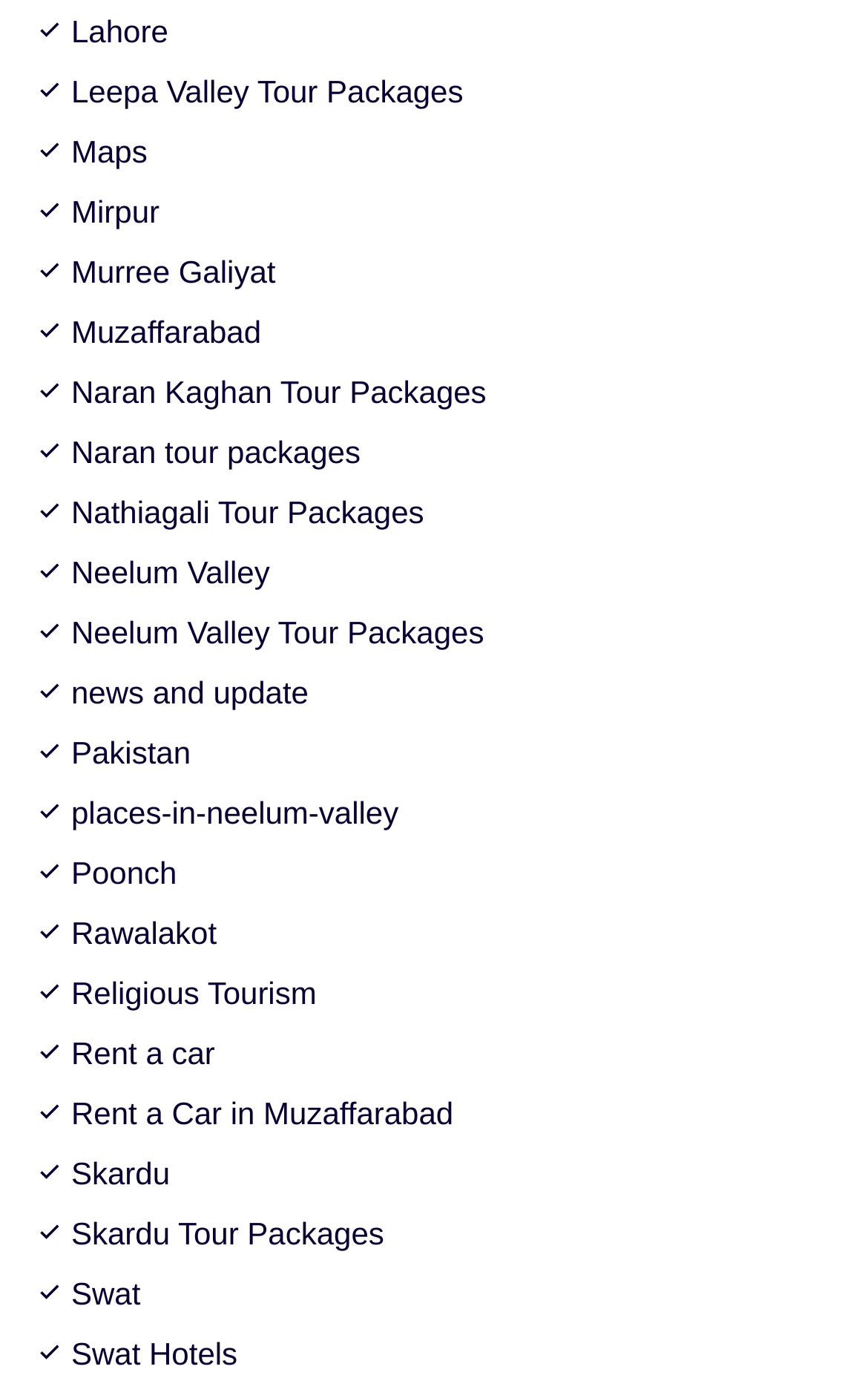What is the first link in the list?
Based on the screenshot, provide a one-word or short-phrase response.

Lahore